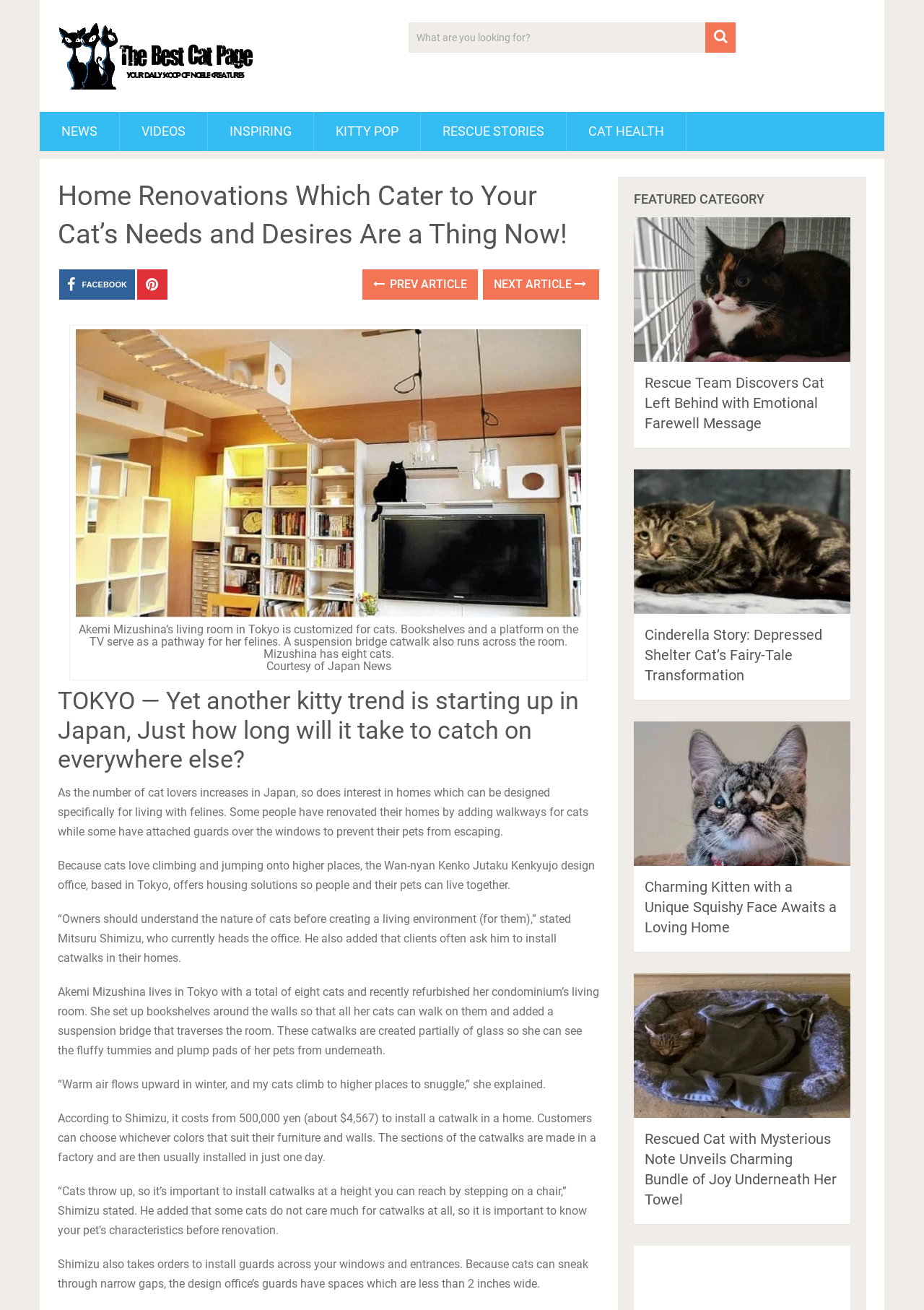How many cats does Akemi Mizushina have?
Look at the screenshot and respond with a single word or phrase.

eight